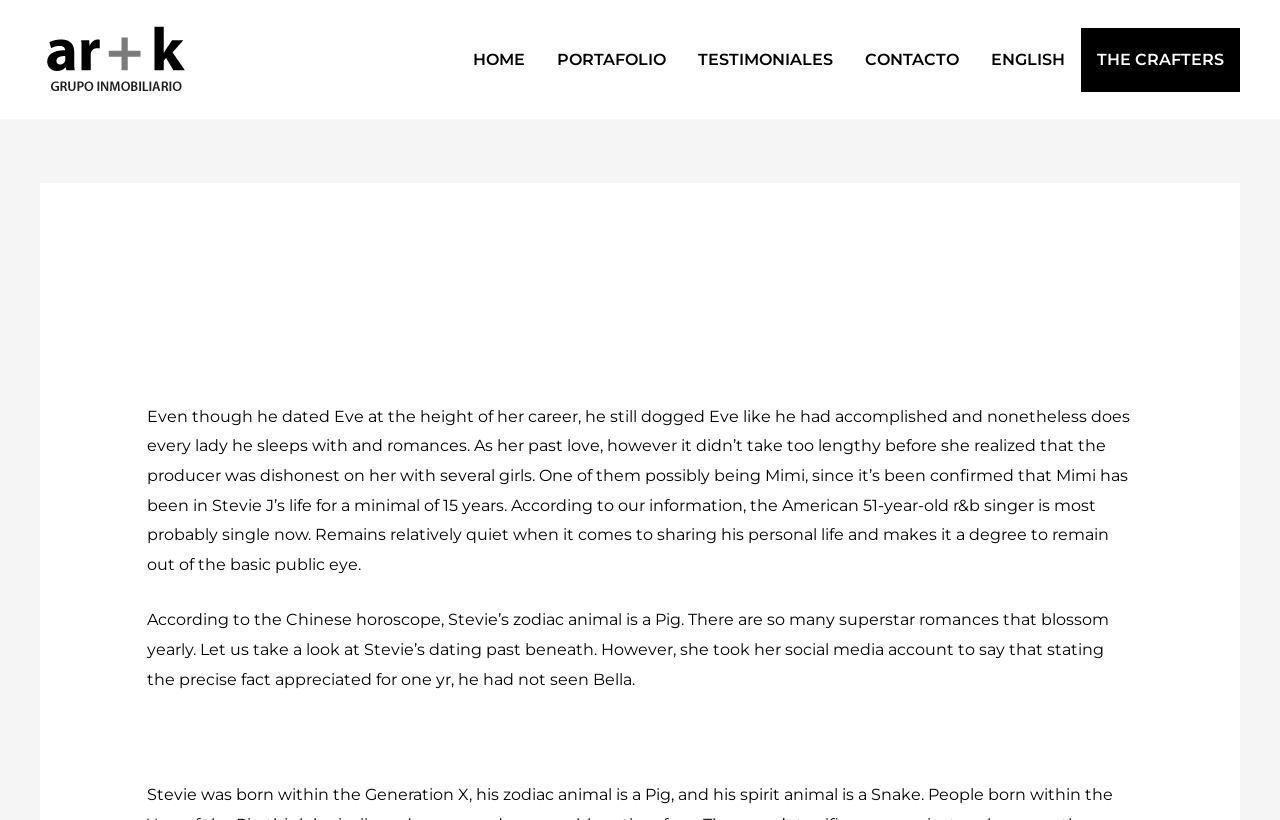What is the name of the website mentioned in the webpage?
Please give a detailed and thorough answer to the question, covering all relevant points.

The webpage has a heading 'STEVIE J.’S FRUZOO BIRTHDAY DATES' which indicates that the website mentioned is FRUZOO.